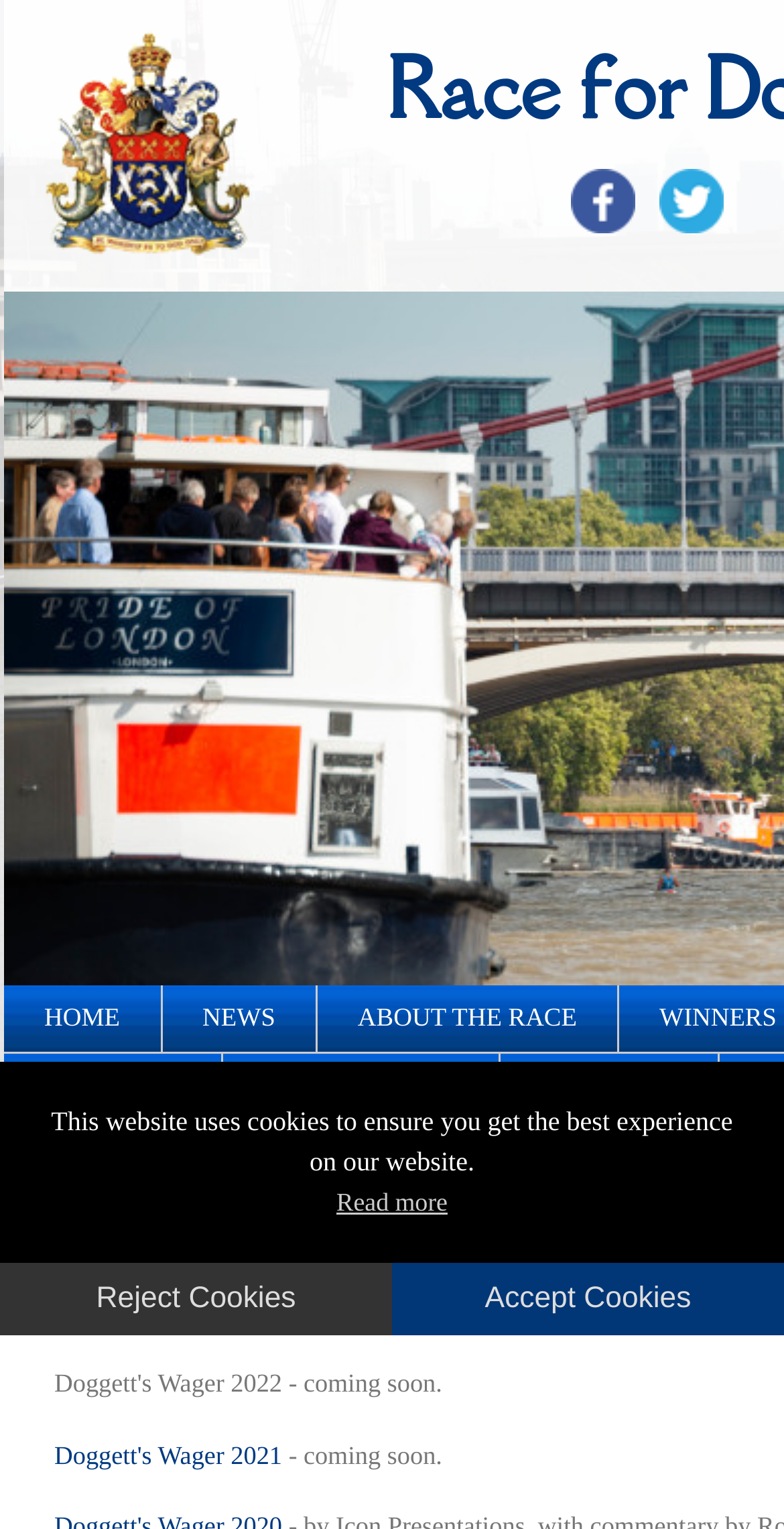Create a detailed summary of the webpage's content and design.

The webpage is about Films and Media, specifically focused on the Race for Doggett's Coat & Badge. At the top, there is a prominent link to the main event, "Race for Doggett's Coat & Badge", accompanied by links to Facebook and Twitter on the right side. 

Below this section, there is a navigation menu with four links: "HOME", "NEWS", "ABOUT THE RACE", and three links related to the event, "The Draw 2021", "Doggett's Wager 2021", and "The Draw 2022", which are positioned in a row from left to right.

Further down, there is a notice about the website using cookies, followed by a "Read more" link. Below this notice, there are two buttons, "Reject Cookies" and "Accept Cookies", positioned side by side.

At the very bottom, there is another link to "Doggett's Wager 2021" and a static text stating "coming soon."